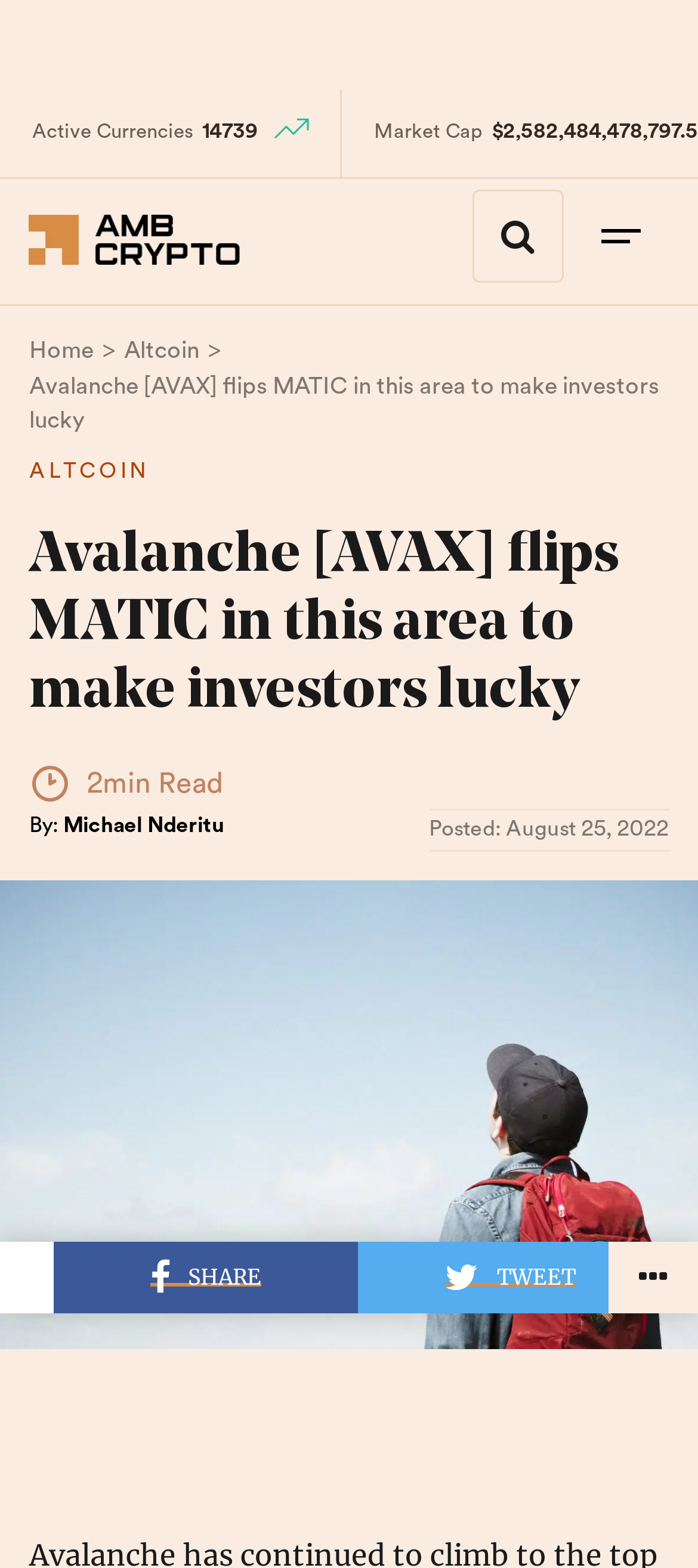Please respond to the question with a concise word or phrase:
What is the time period for reading this article?

2min